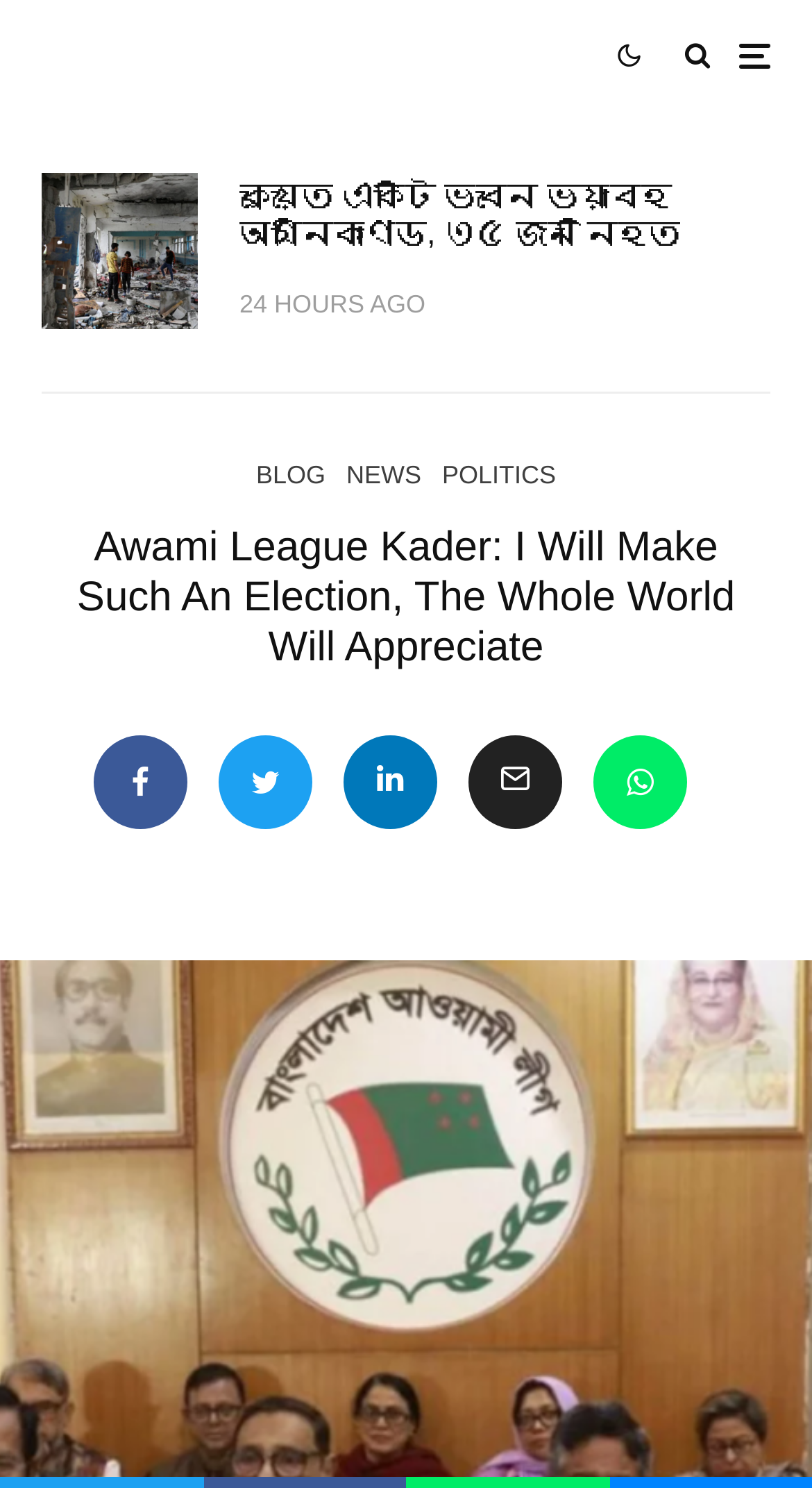Determine the bounding box coordinates of the section I need to click to execute the following instruction: "Check the latest news". Provide the coordinates as four float numbers between 0 and 1, i.e., [left, top, right, bottom].

[0.426, 0.307, 0.519, 0.334]